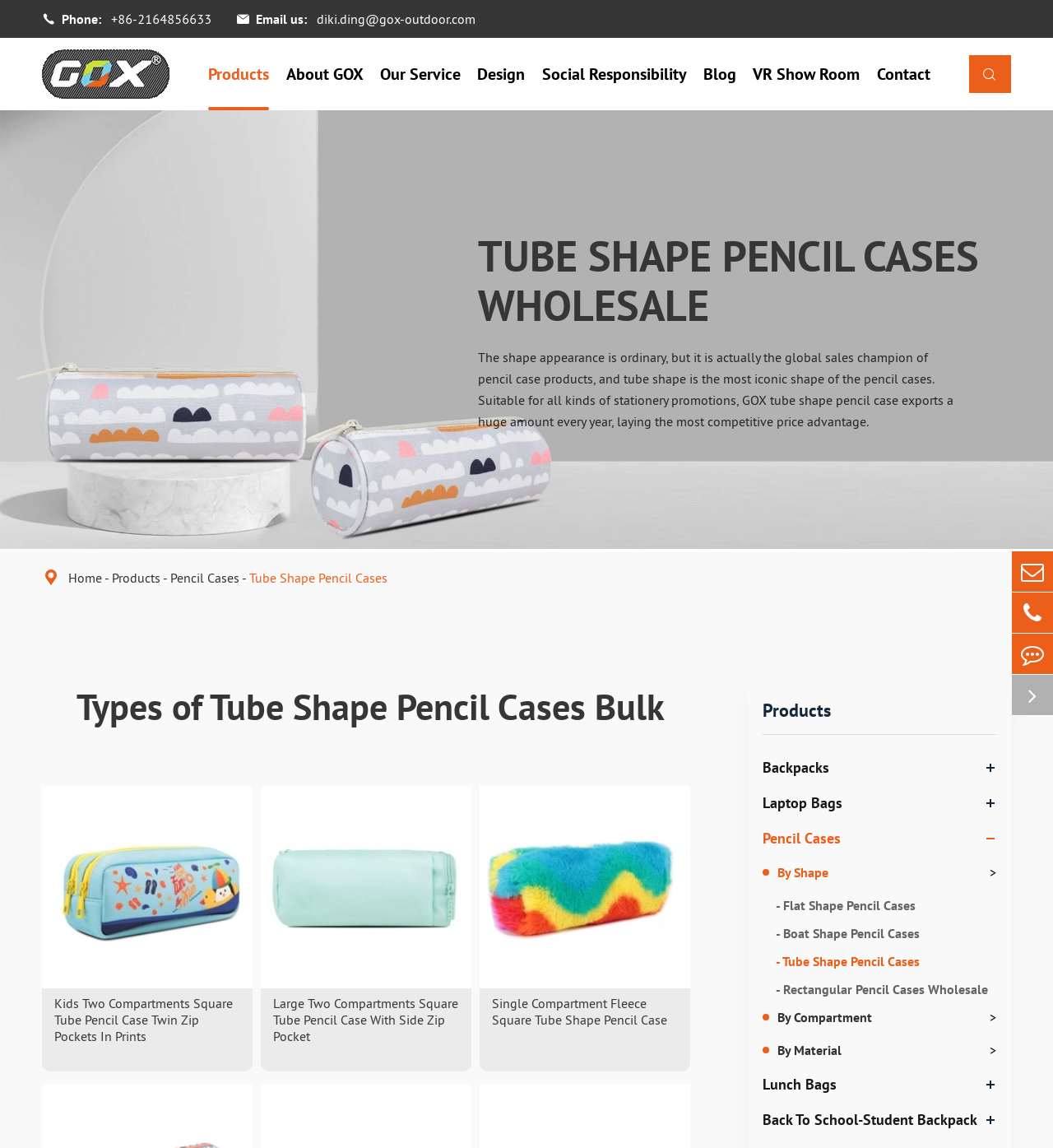Please find the bounding box coordinates (top-left x, top-left y, bottom-right x, bottom-right y) in the screenshot for the UI element described as follows: parent_node: Products

[0.04, 0.043, 0.161, 0.086]